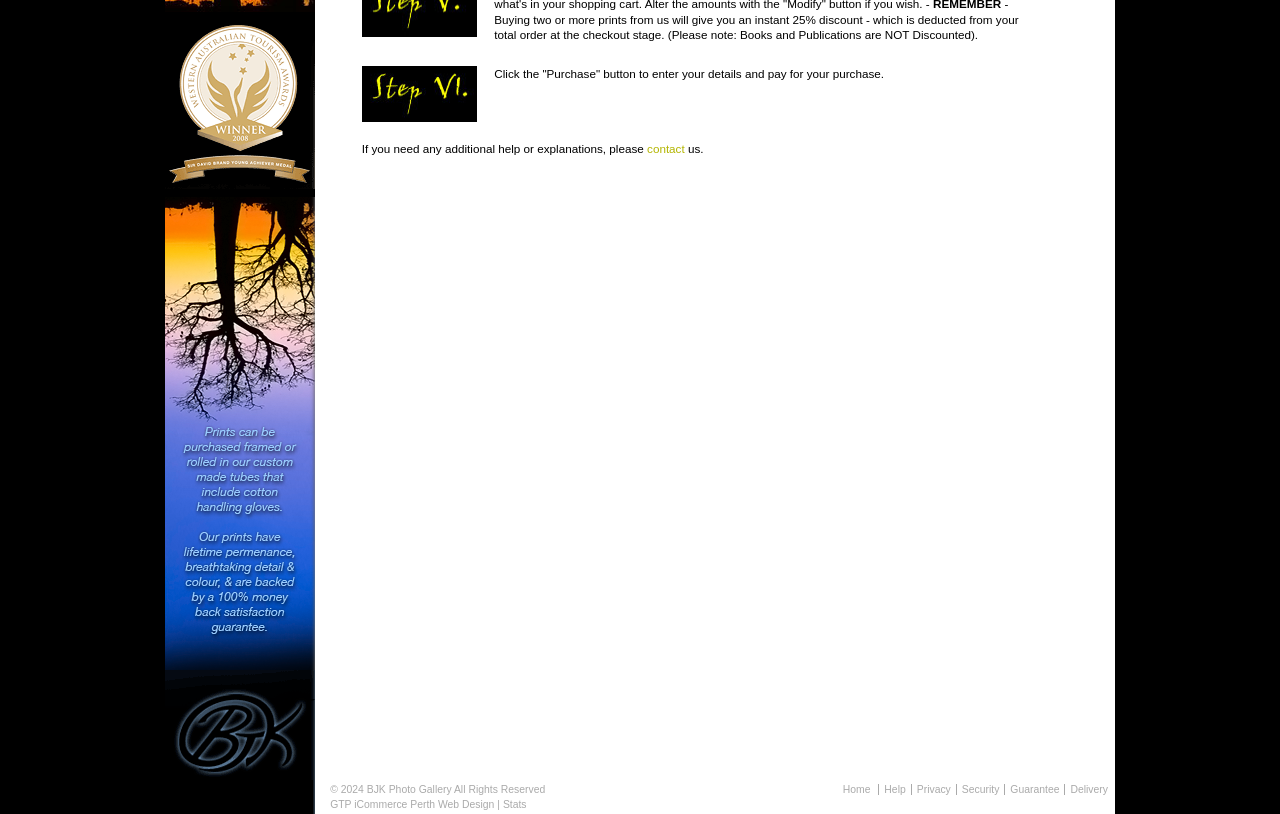Highlight the bounding box of the UI element that corresponds to this description: "Perth Web Design".

[0.321, 0.981, 0.386, 0.995]